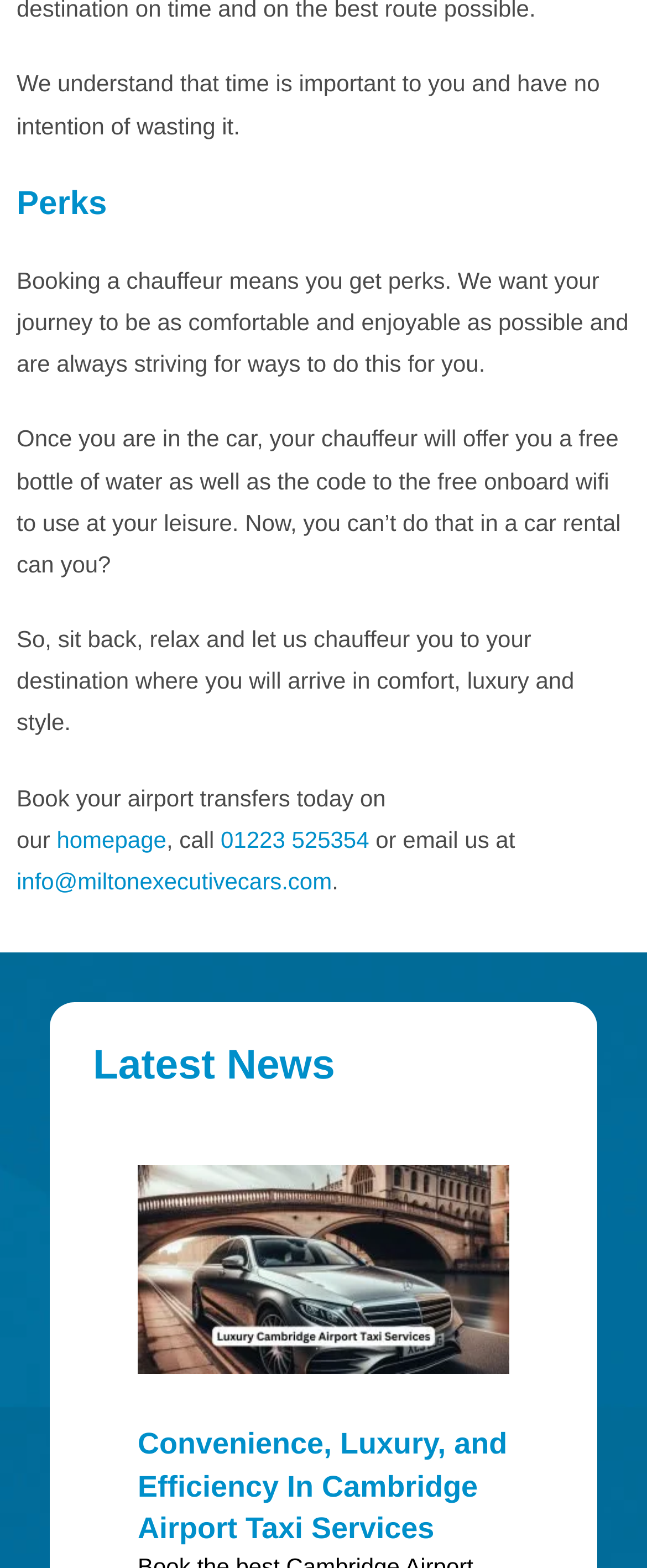Use a single word or phrase to answer the following:
What is the topic of the latest news article?

Cambridge Airport Taxi Services